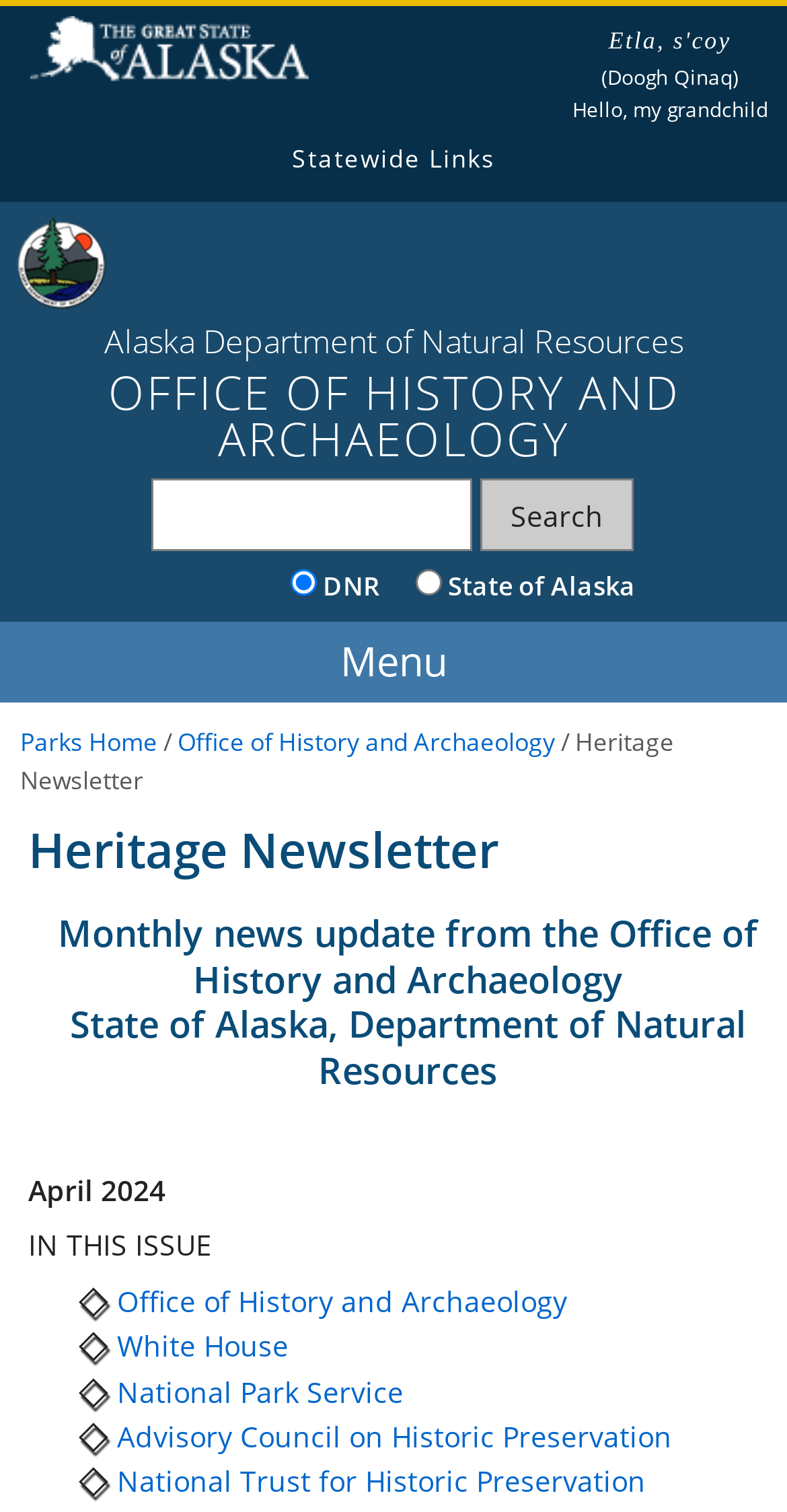Find the bounding box coordinates for the area you need to click to carry out the instruction: "search for something". The coordinates should be four float numbers between 0 and 1, indicated as [left, top, right, bottom].

[0.192, 0.317, 0.808, 0.365]